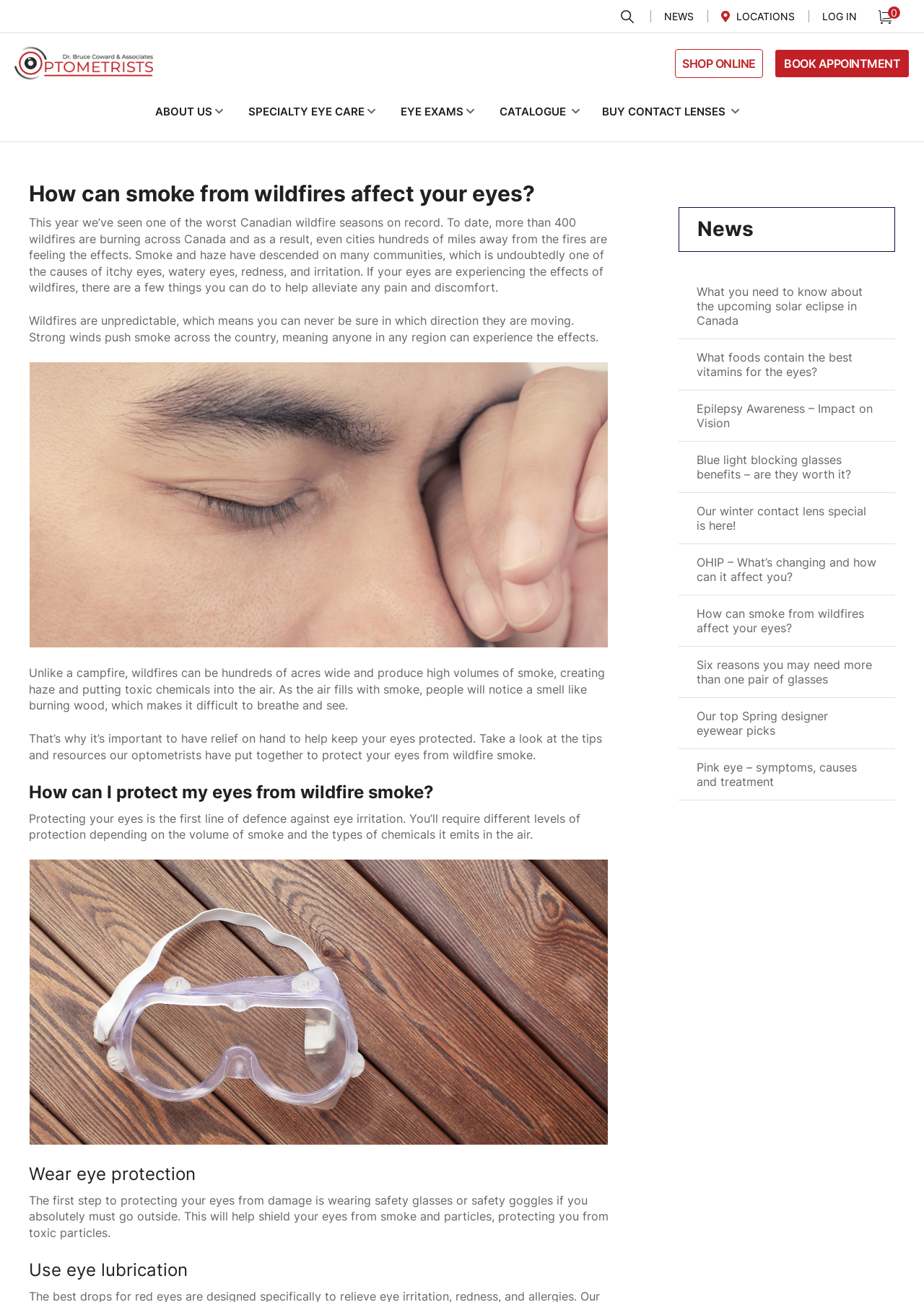Please provide the bounding box coordinates for the element that needs to be clicked to perform the following instruction: "Read about the impact of wildfires on eyes". The coordinates should be given as four float numbers between 0 and 1, i.e., [left, top, right, bottom].

[0.031, 0.137, 0.659, 0.16]